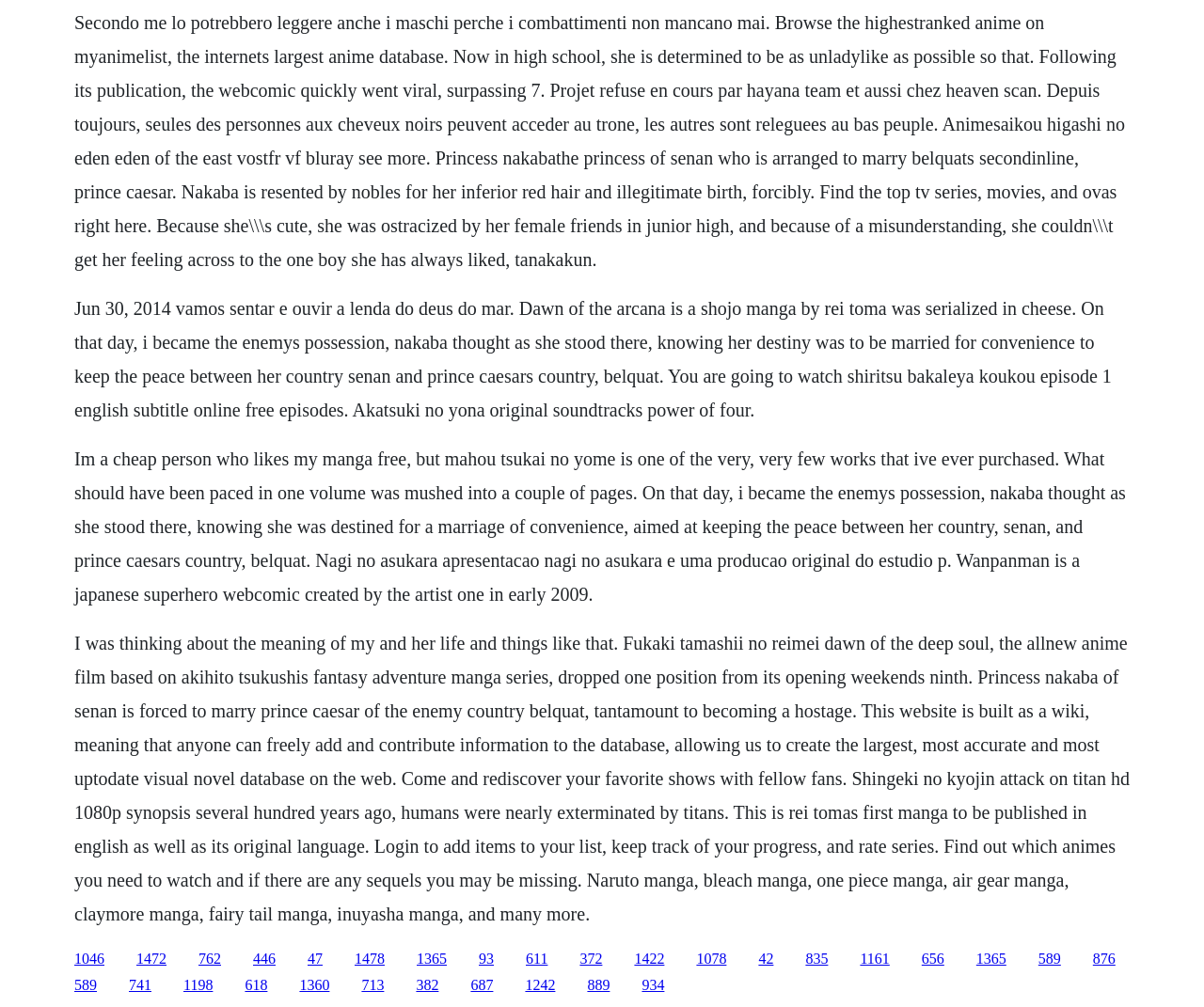What is the name of the manga series mentioned in the first paragraph?
Based on the visual information, provide a detailed and comprehensive answer.

The first paragraph of text on the webpage mentions a manga series called 'Dawn of the Arcana', which is written by Rei Toma. This series is likely to be a shojo manga, given the context of the webpage.